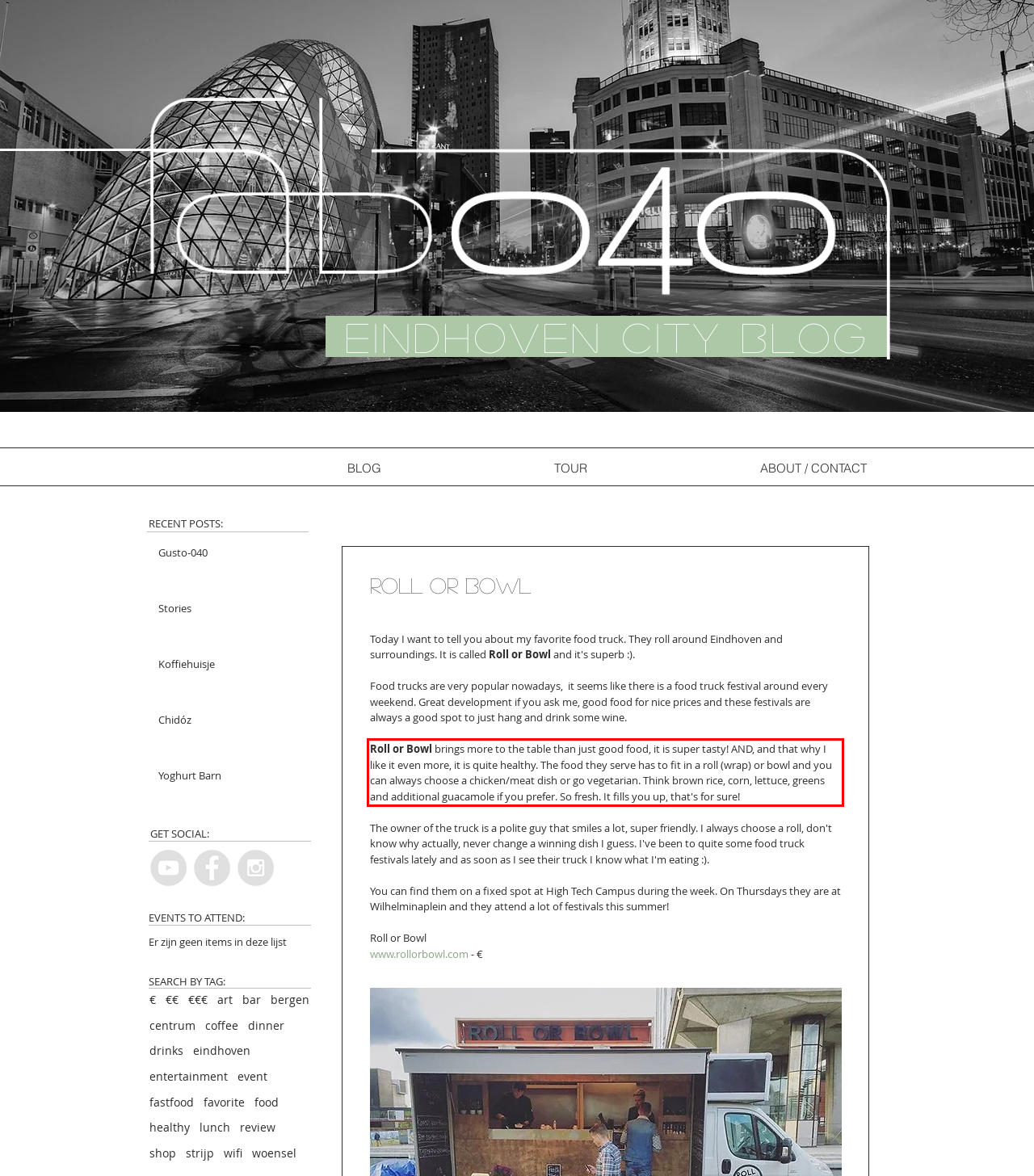You are provided with a screenshot of a webpage containing a red bounding box. Please extract the text enclosed by this red bounding box.

Roll or Bowl brings more to the table than just good food, it is super tasty! AND, and that why I like it even more, it is quite healthy. The food they serve has to fit in a roll (wrap) or bowl and you can always choose a chicken/meat dish or go vegetarian. Think brown rice, corn, lettuce, greens and additional guacamole if you prefer. So fresh. It fills you up, that's for sure!